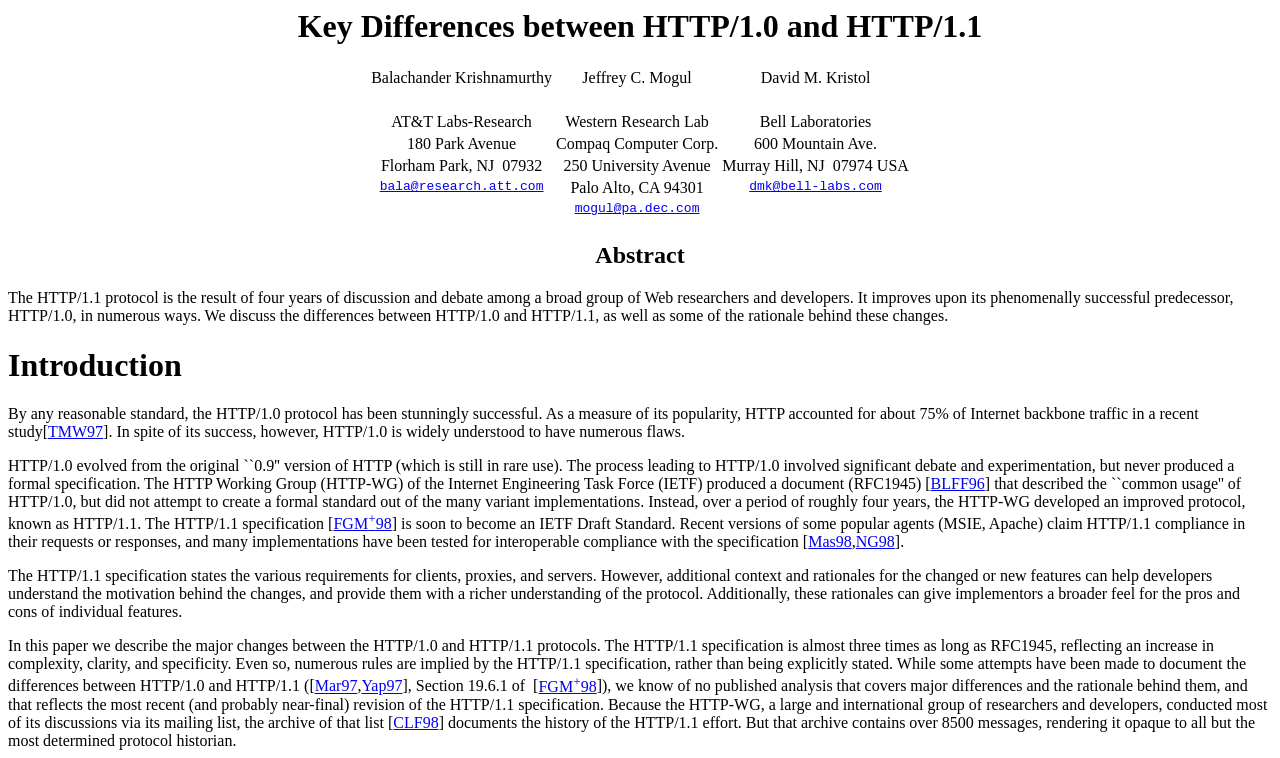Generate the main heading text from the webpage.

Key Differences between HTTP/1.0 and HTTP/1.1